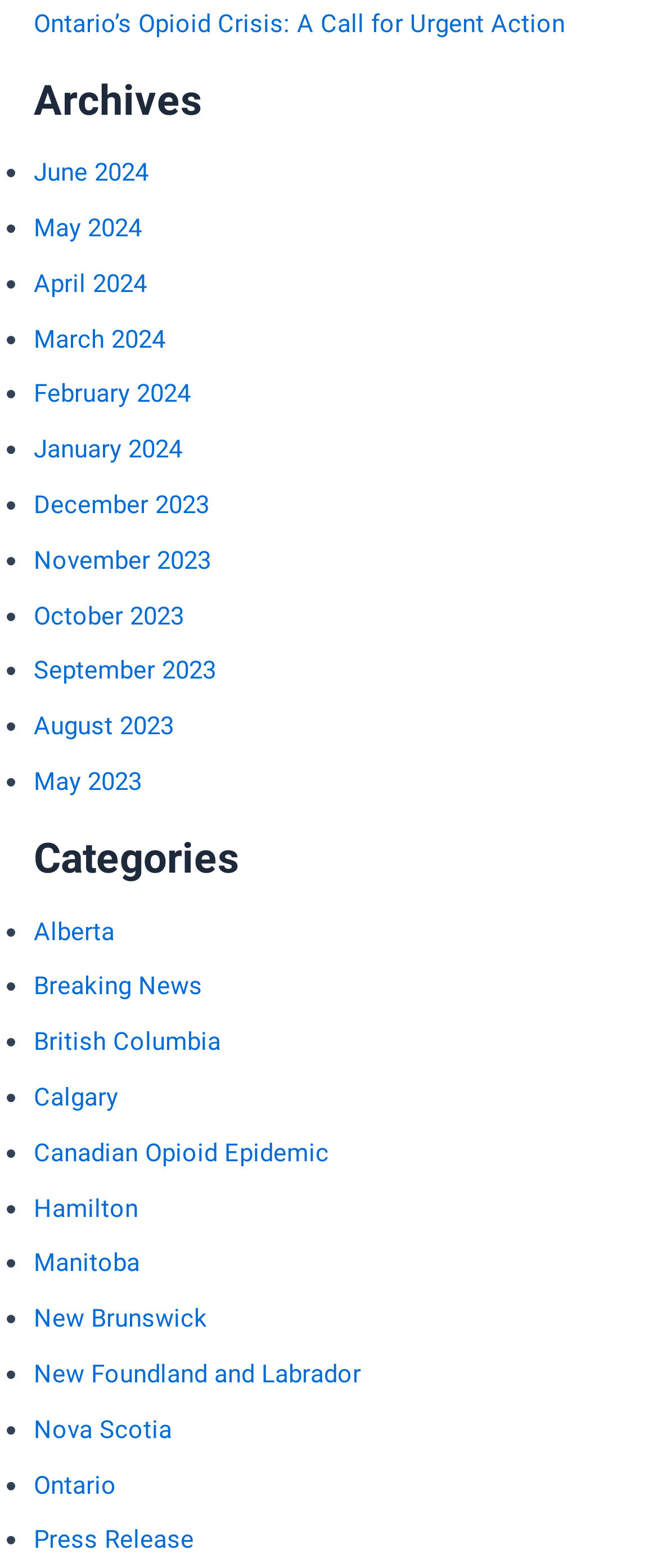Please locate the bounding box coordinates of the element that should be clicked to achieve the given instruction: "Read press release".

[0.051, 0.973, 0.295, 0.992]